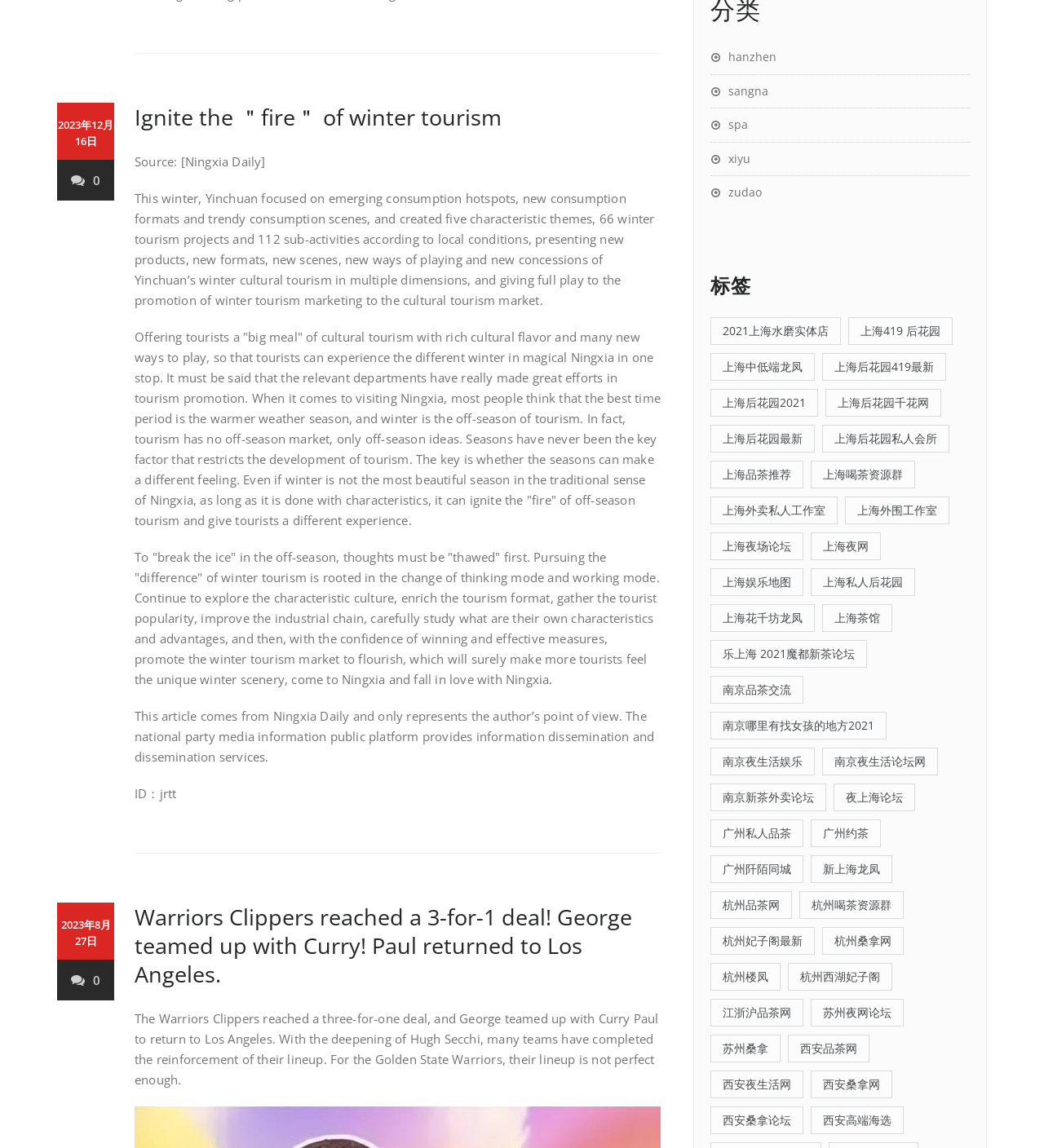How many winter tourism projects are mentioned in the first article?
Respond with a short answer, either a single word or a phrase, based on the image.

66